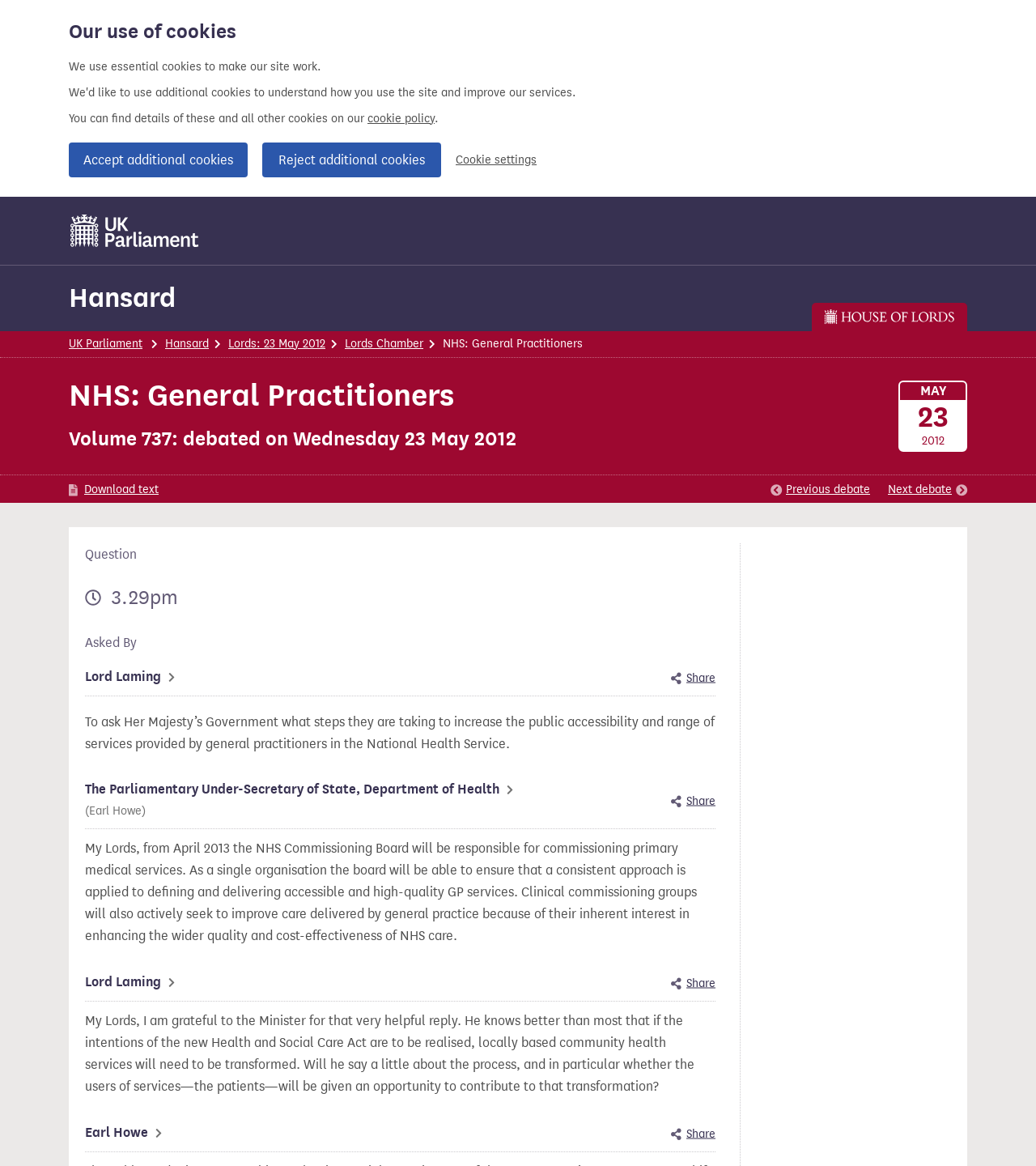Write an elaborate caption that captures the essence of the webpage.

The webpage is about a Hansard record of an item titled "NHS: General Practitioners" from Wednesday, 23 May 2012. At the top of the page, there is a cookie banner with a heading "Our use of cookies" and some text explaining the use of essential cookies. There are also links to "Accept additional cookies", "Reject additional cookies", and "Cookie settings".

Below the cookie banner, there are links to "UK Parliament" and "Hansard" on the left side, and a "House of Lords page" on the right side. A navigation menu is located below, with links to "Home", "Hansard", "Lords: 23 May 2012", "Lords Chamber", and "NHS: General Practitioners".

The main content of the page is a record of a debate on "NHS: General Practitioners" with a heading and a subheading indicating the volume and date of the debate. There are links to "Download text", "Previous debate", and "Next debate" above the debate content.

The debate content is divided into sections, each with a question, asked by a lord, and answers from the Parliamentary Under-Secretary of State, Department of Health. Each section has a timestamp and links to share specific contributions. The text of the questions and answers is provided, with links to the speakers' names.